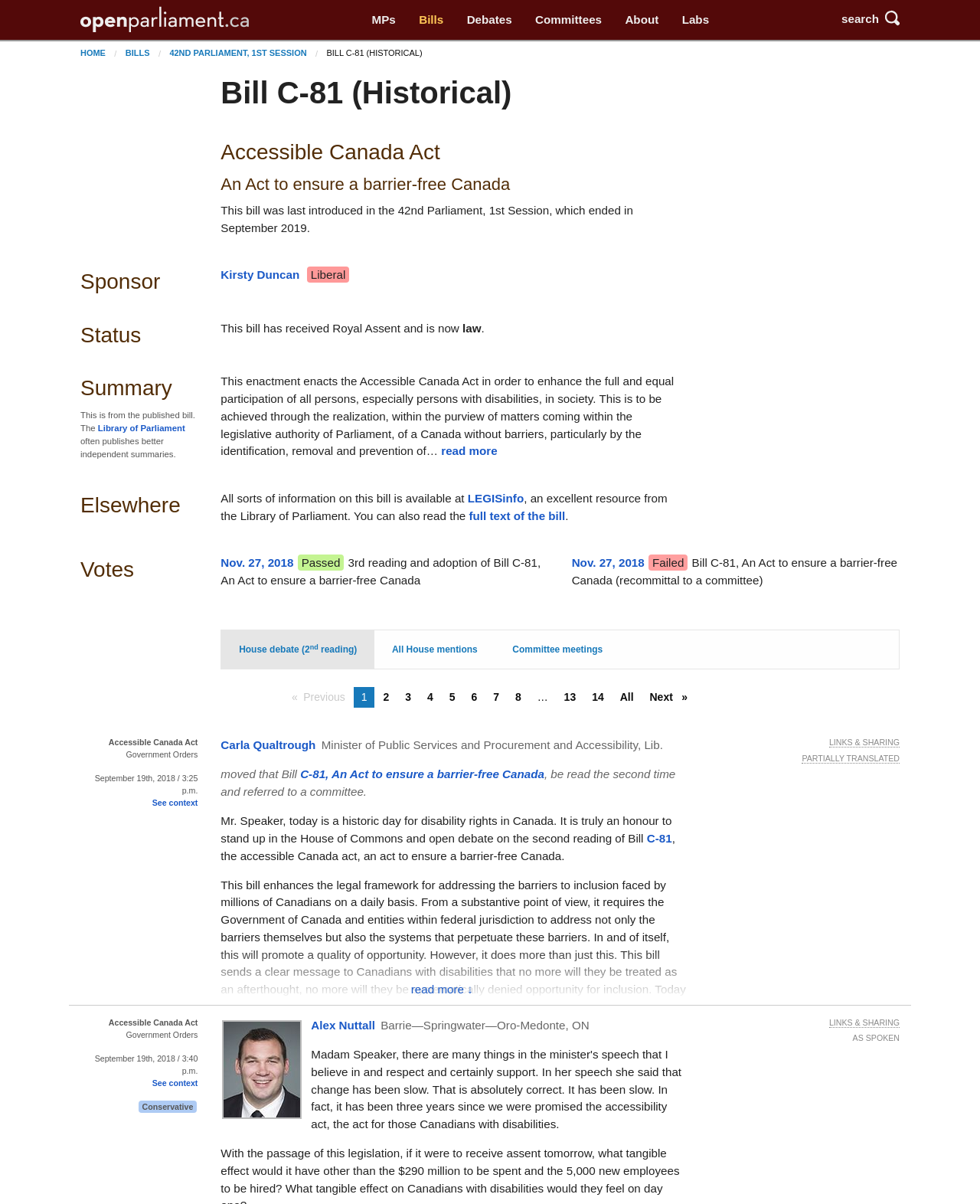Please identify the bounding box coordinates of the element's region that needs to be clicked to fulfill the following instruction: "go to the 'Labs' page". The bounding box coordinates should consist of four float numbers between 0 and 1, i.e., [left, top, right, bottom].

[0.684, 0.005, 0.735, 0.028]